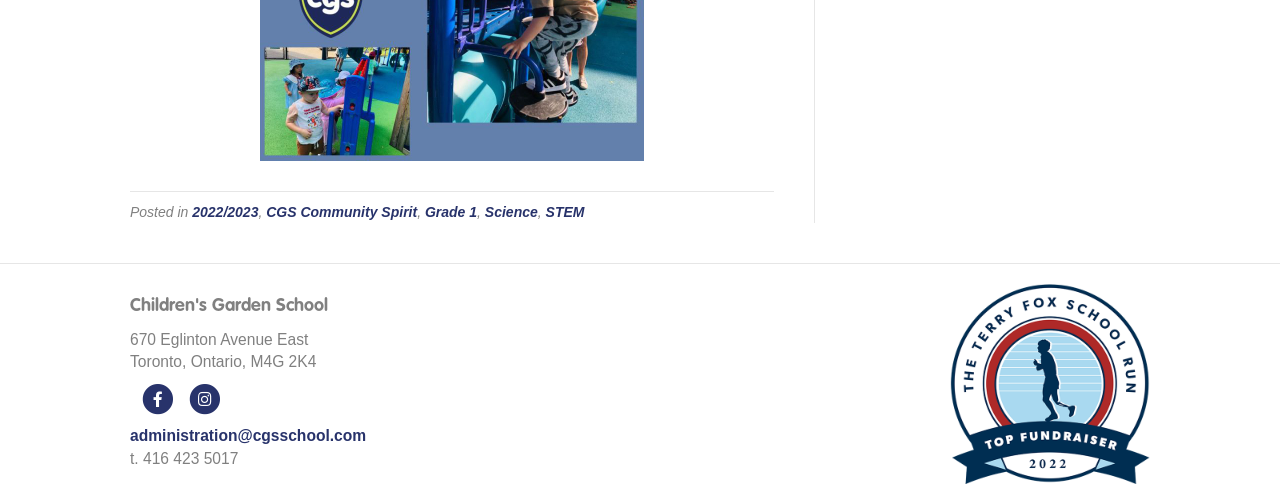Locate the bounding box coordinates of the area you need to click to fulfill this instruction: 'Visit the CGS Community Spirit page'. The coordinates must be in the form of four float numbers ranging from 0 to 1: [left, top, right, bottom].

[0.208, 0.405, 0.326, 0.437]